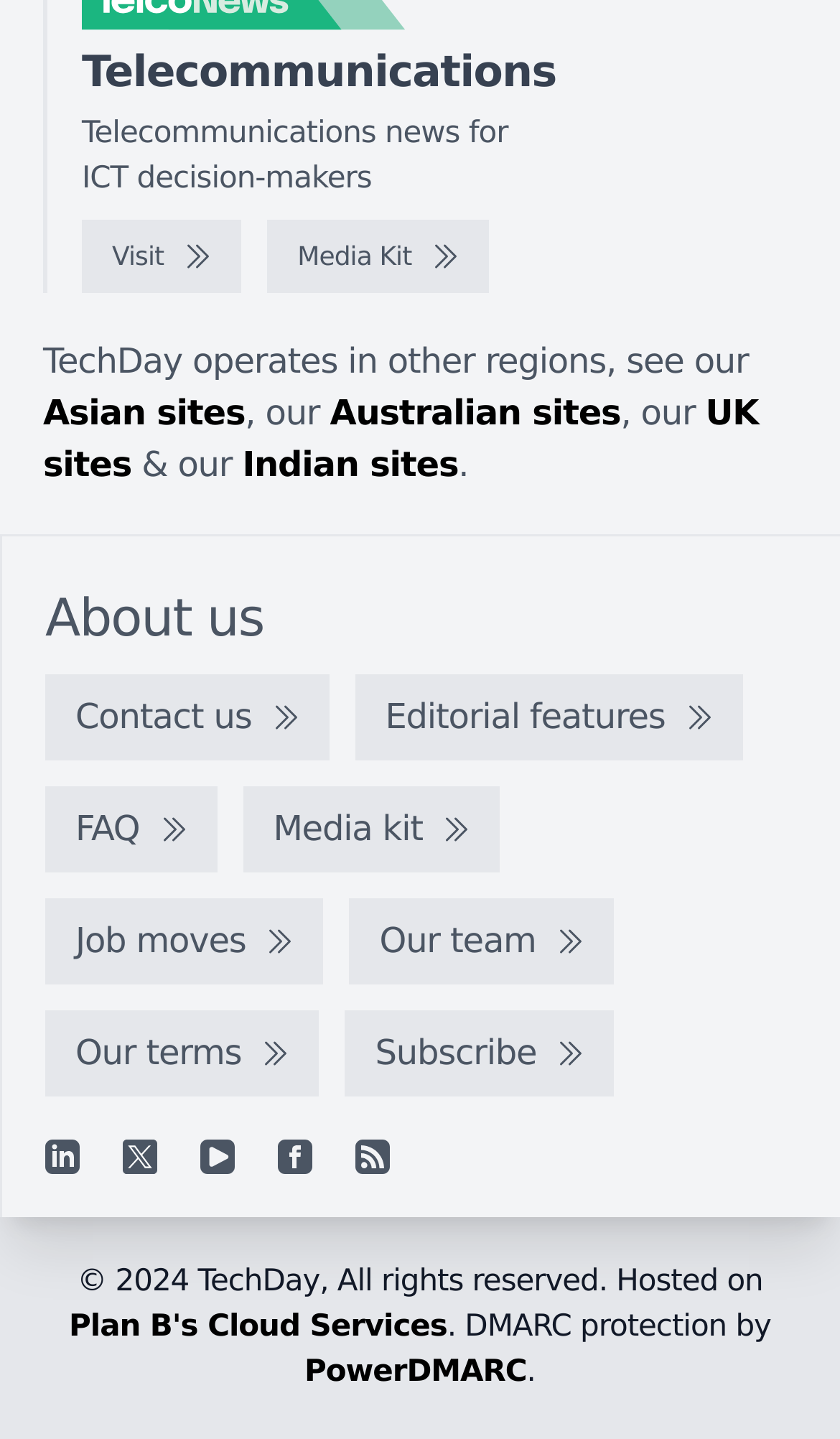Locate the bounding box coordinates of the area that needs to be clicked to fulfill the following instruction: "Visit the website". The coordinates should be in the format of four float numbers between 0 and 1, namely [left, top, right, bottom].

[0.097, 0.153, 0.287, 0.204]